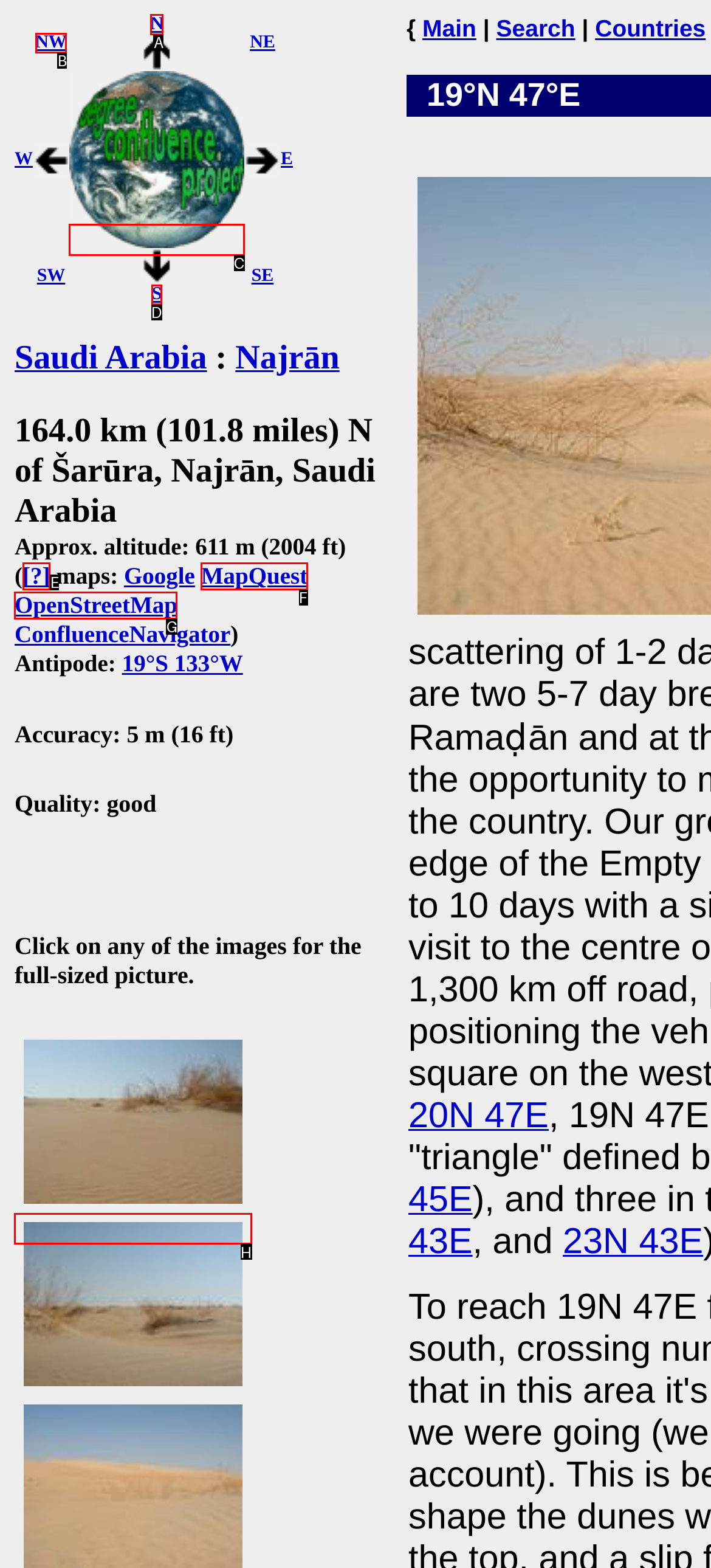Select the correct option from the given choices to perform this task: Click on the link to the Degree Confluence Project. Provide the letter of that option.

C